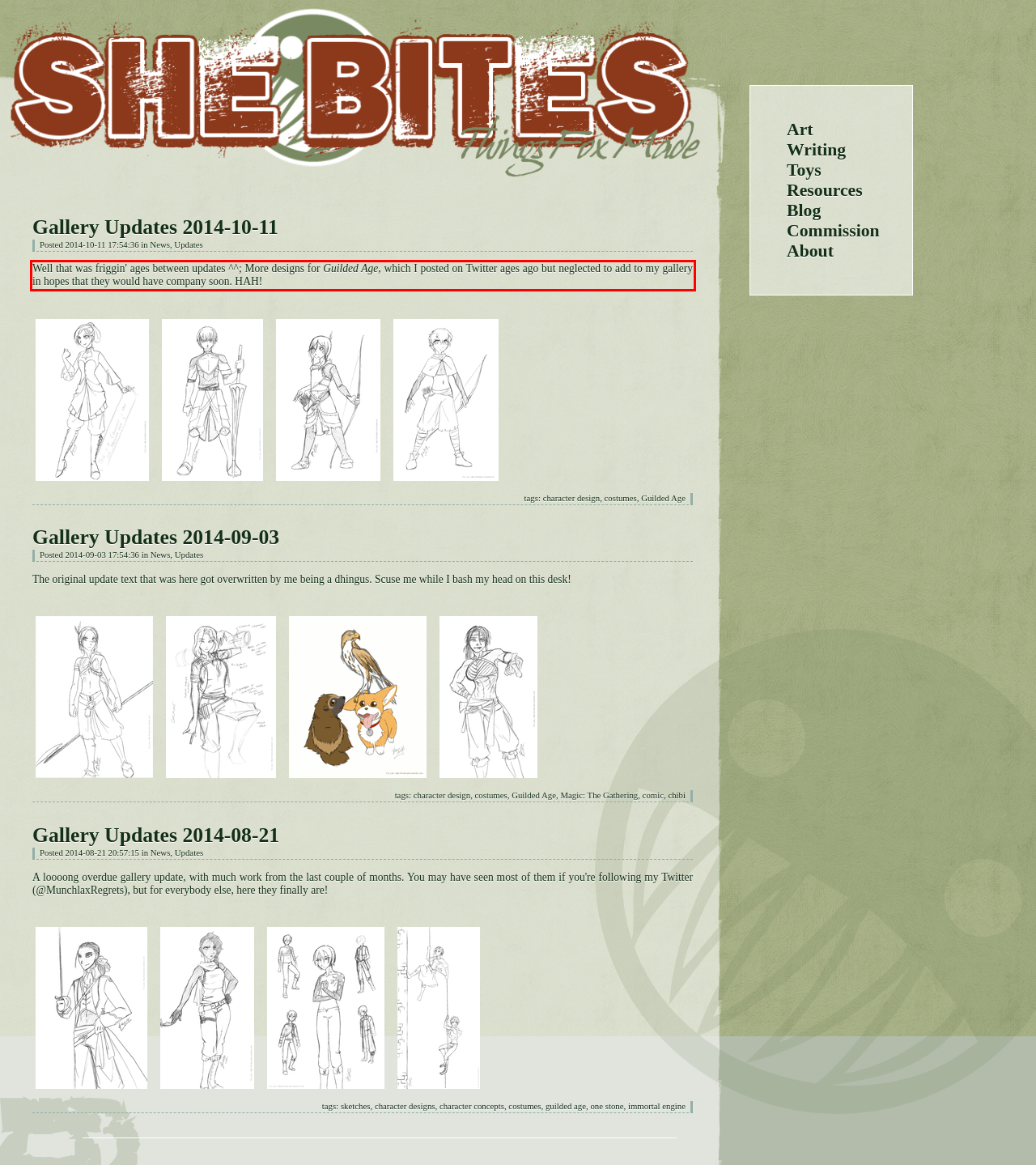There is a UI element on the webpage screenshot marked by a red bounding box. Extract and generate the text content from within this red box.

Well that was friggin' ages between updates ^^; More designs for Guilded Age, which I posted on Twitter ages ago but neglected to add to my gallery in hopes that they would have company soon. HAH!